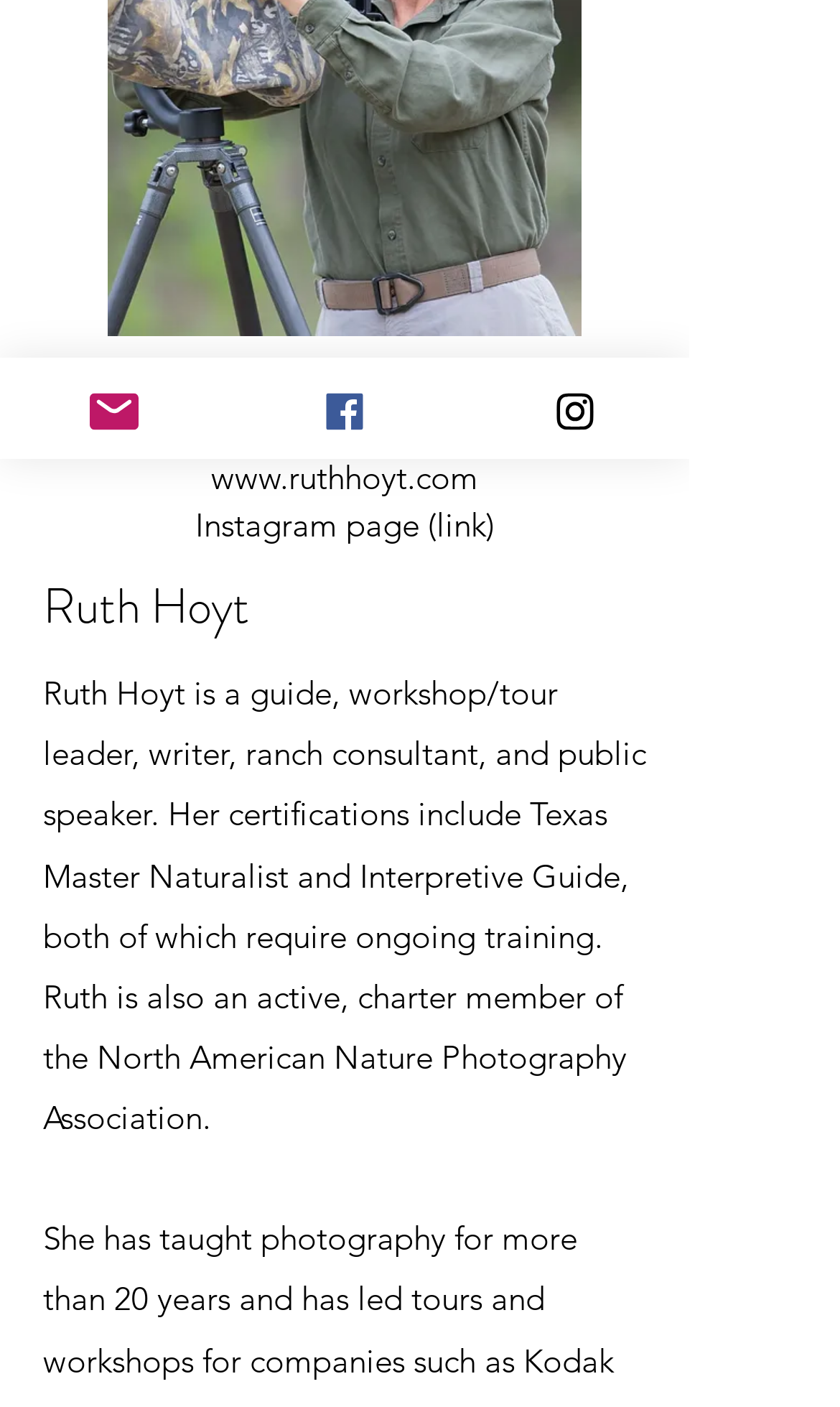Based on the element description: "956-330-2900", identify the bounding box coordinates for this UI element. The coordinates must be four float numbers between 0 and 1, listed as [left, top, right, bottom].

[0.295, 0.255, 0.526, 0.285]